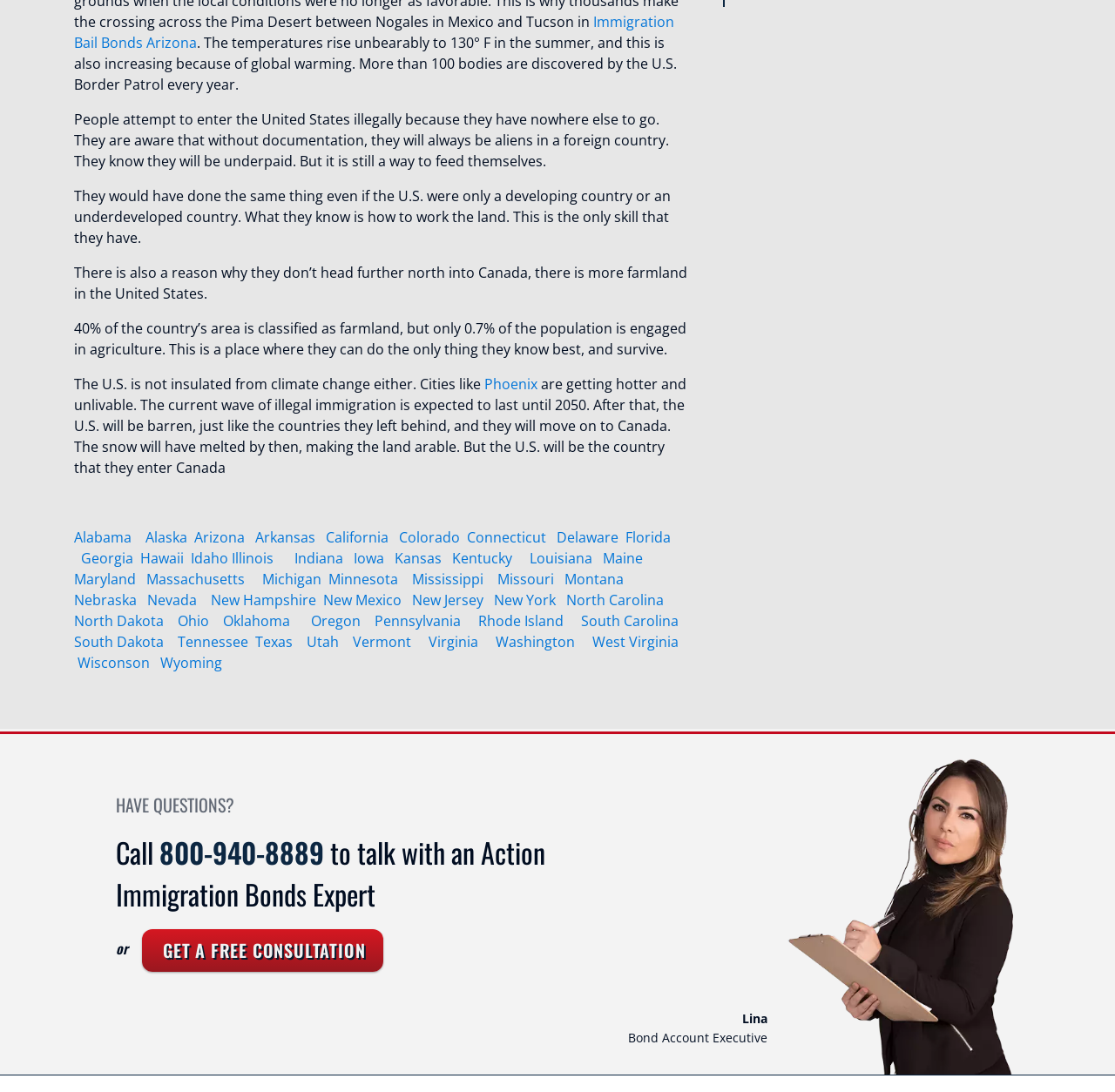Provide the bounding box coordinates in the format (top-left x, top-left y, bottom-right x, bottom-right y). All values are floating point numbers between 0 and 1. Determine the bounding box coordinate of the UI element described as: Iowa

[0.317, 0.502, 0.345, 0.52]